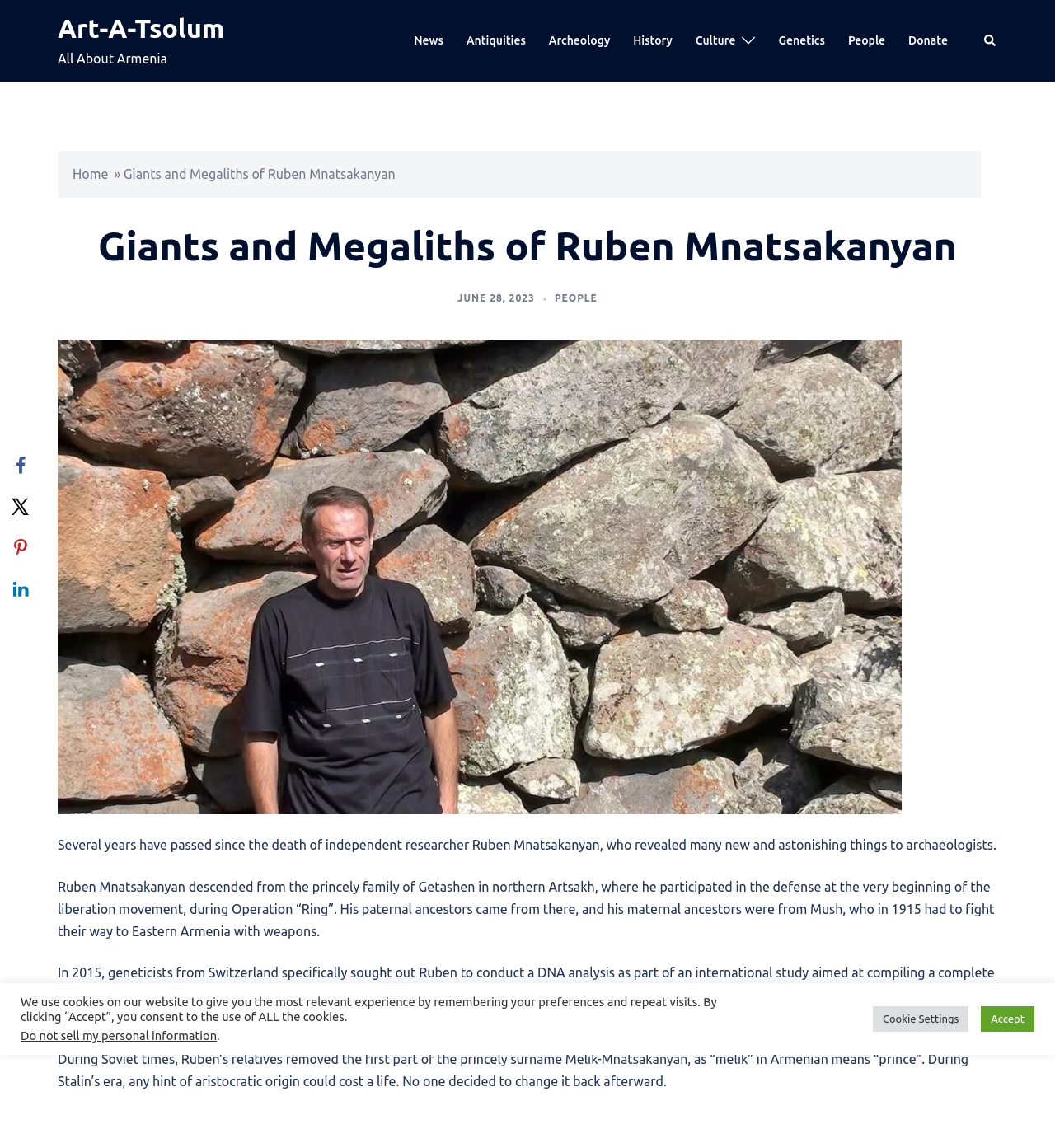Identify and provide the main heading of the webpage.

Giants and Megaliths of Ruben Mnatsakanyan